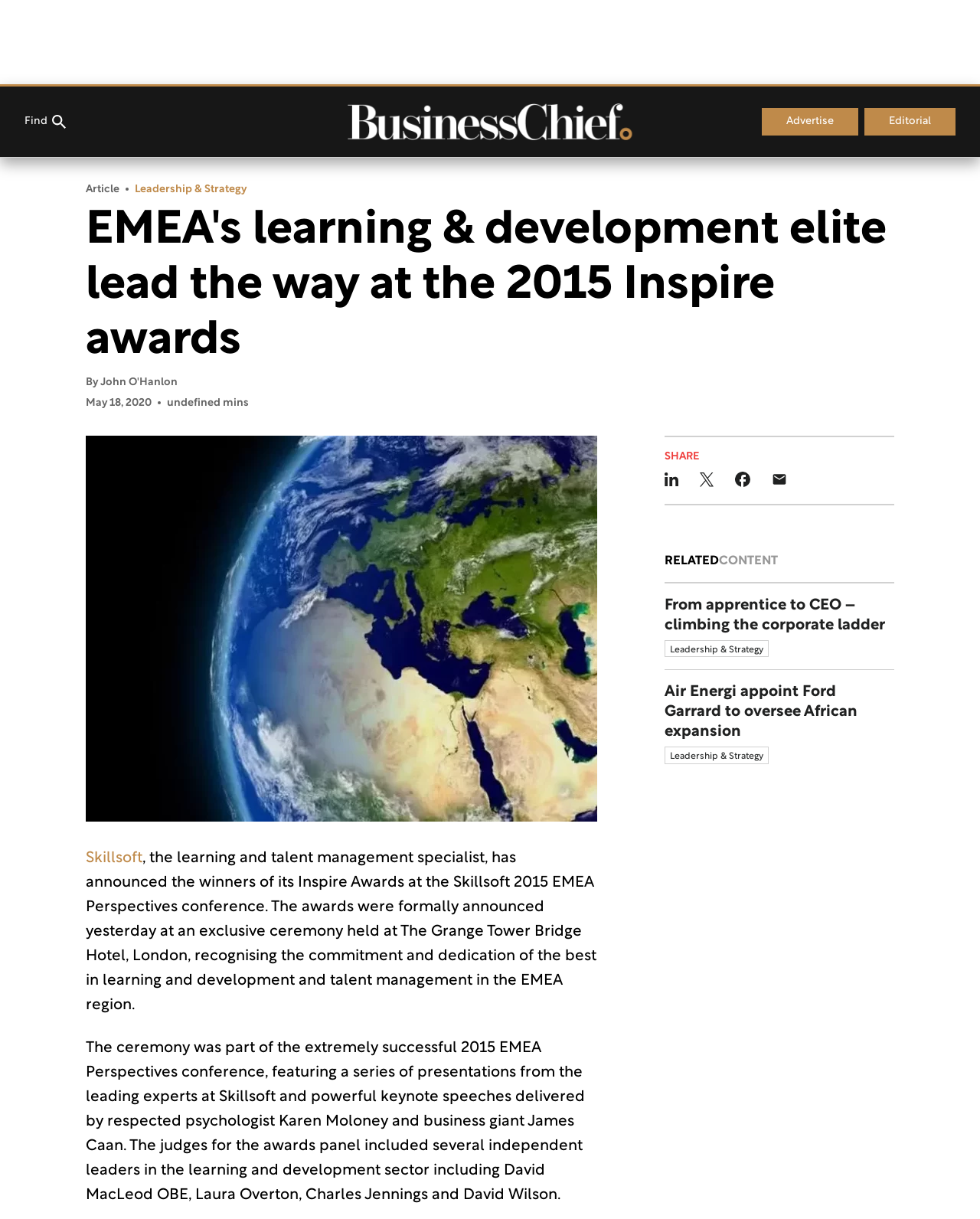What is the date of the article?
Please provide a single word or phrase as your answer based on the screenshot.

May 18, 2020